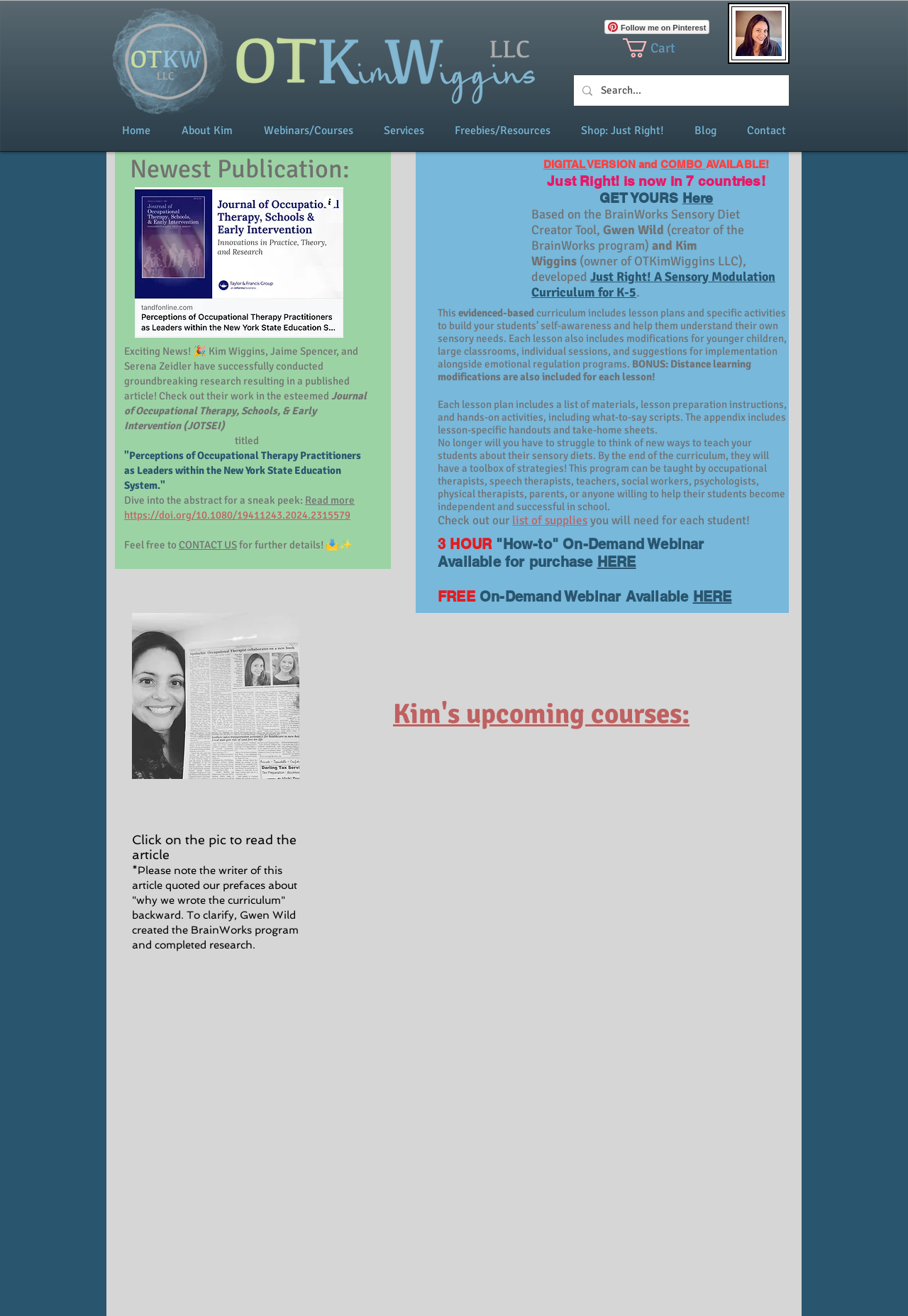Predict the bounding box of the UI element based on this description: "aria-label="Search..." name="q" placeholder="Search..."".

[0.662, 0.057, 0.836, 0.08]